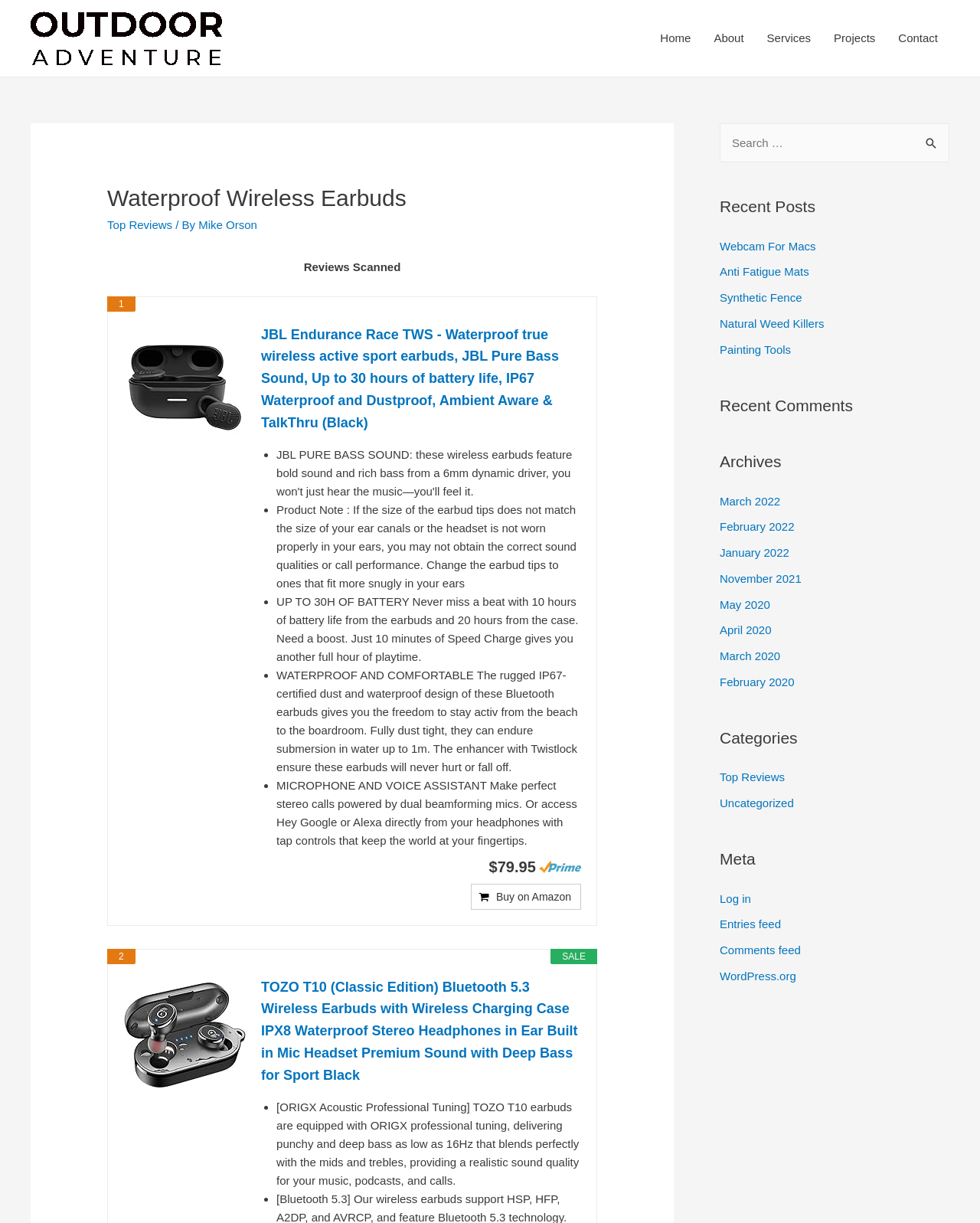Determine the bounding box coordinates for the region that must be clicked to execute the following instruction: "Click on the link to read more about news".

None